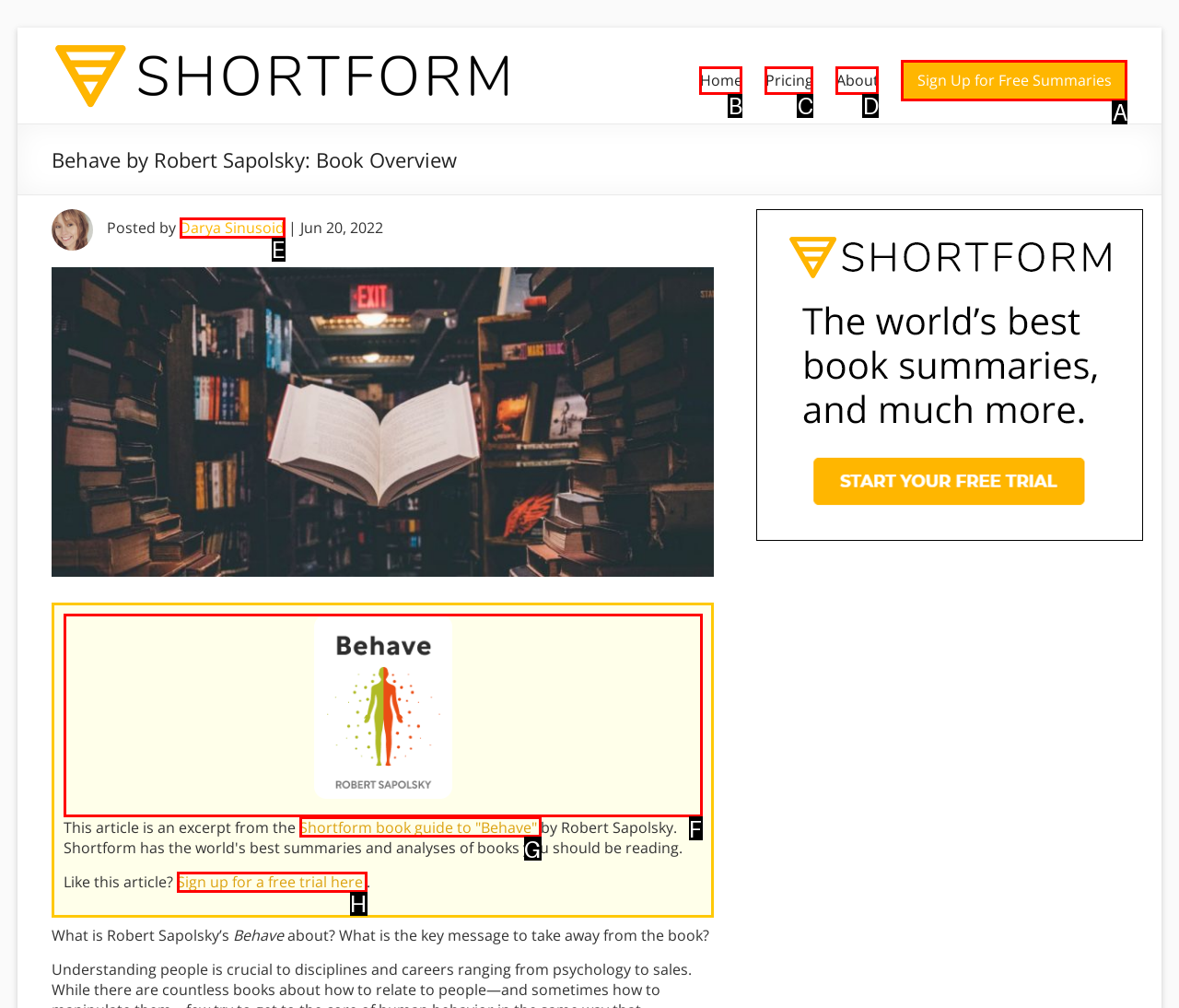What option should I click on to execute the task: Check 'Privacy Policy'? Give the letter from the available choices.

None